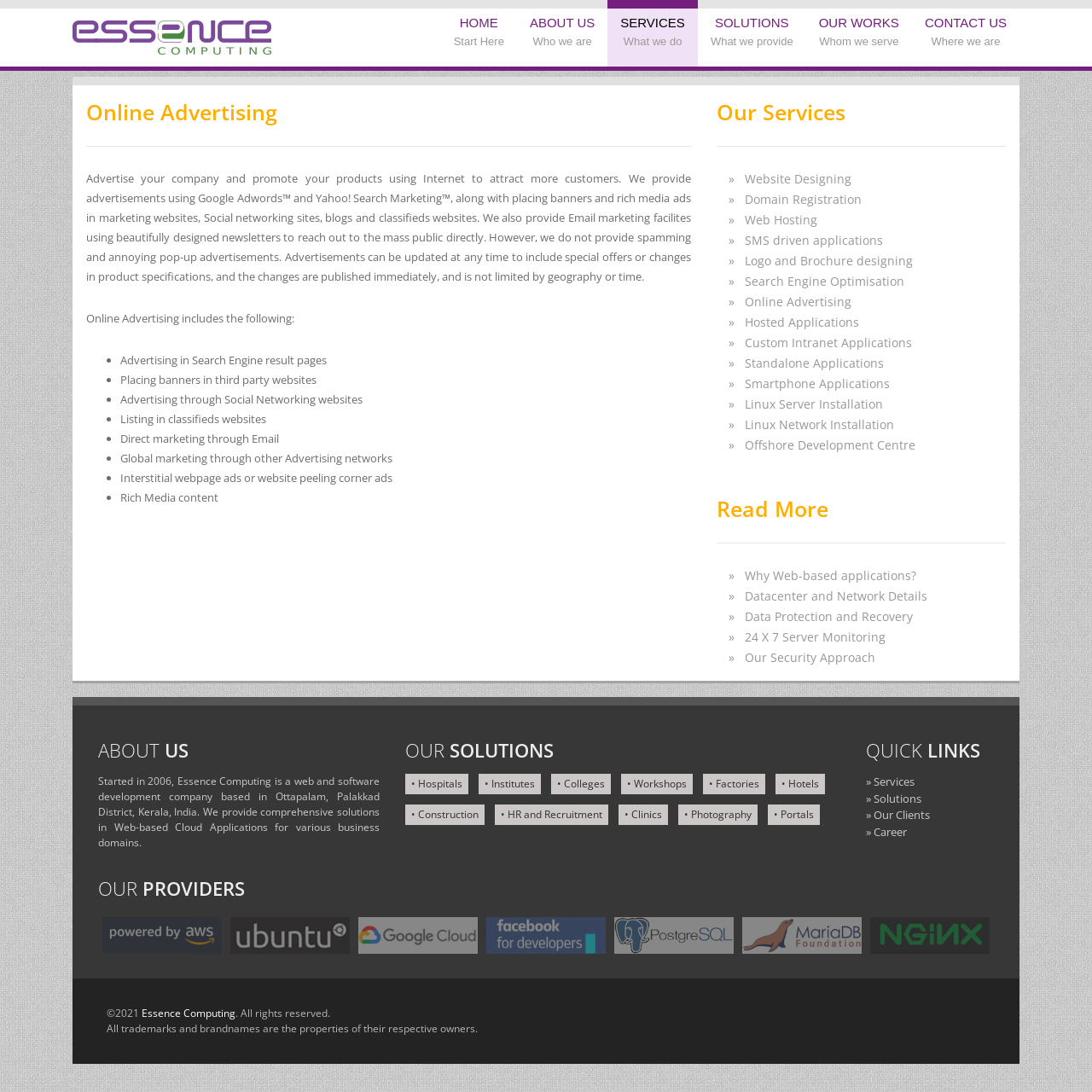Please determine the bounding box coordinates of the element to click on in order to accomplish the following task: "Check ABOUT US". Ensure the coordinates are four float numbers ranging from 0 to 1, i.e., [left, top, right, bottom].

[0.473, 0.0, 0.556, 0.061]